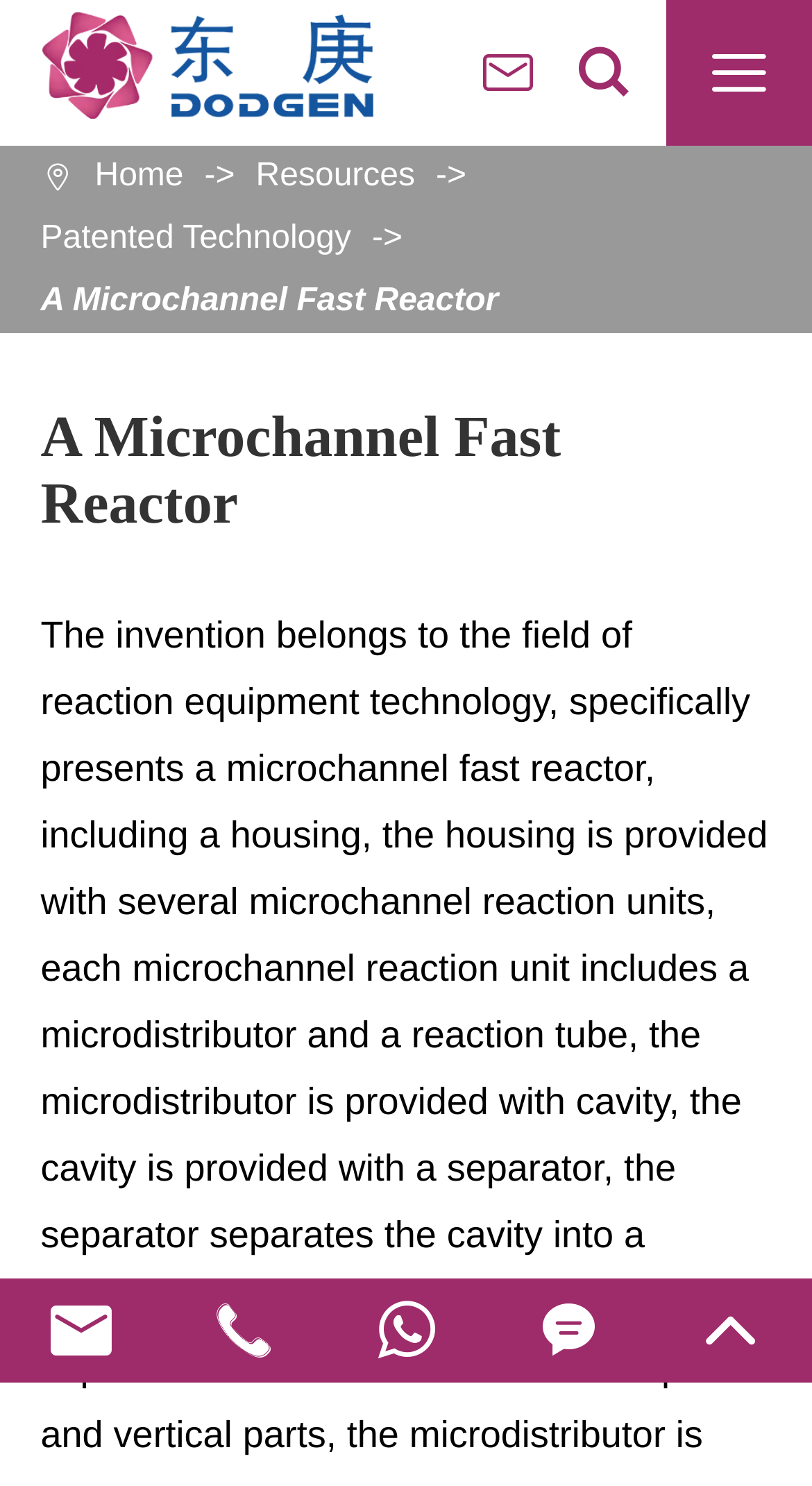Please specify the bounding box coordinates of the area that should be clicked to accomplish the following instruction: "go to home page". The coordinates should consist of four float numbers between 0 and 1, i.e., [left, top, right, bottom].

[0.117, 0.098, 0.226, 0.14]